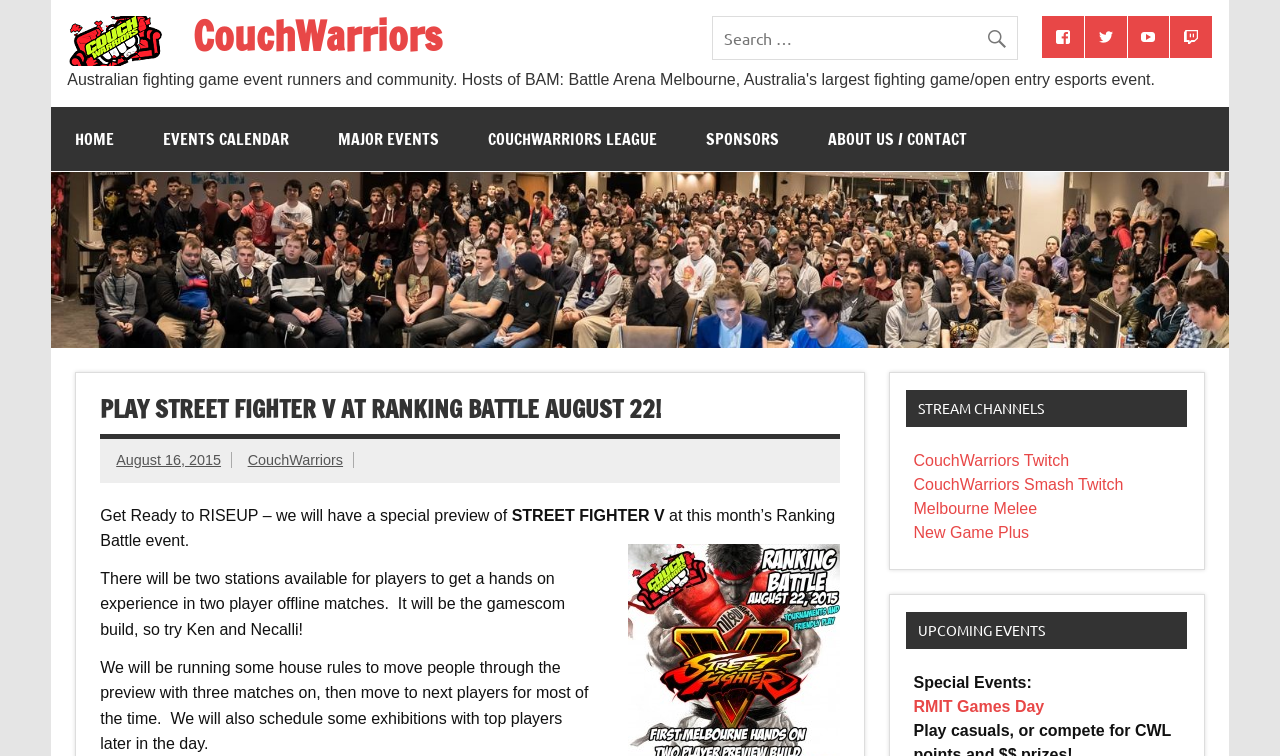Given the element description "parent_node: CouchWarriors" in the screenshot, predict the bounding box coordinates of that UI element.

[0.053, 0.049, 0.147, 0.071]